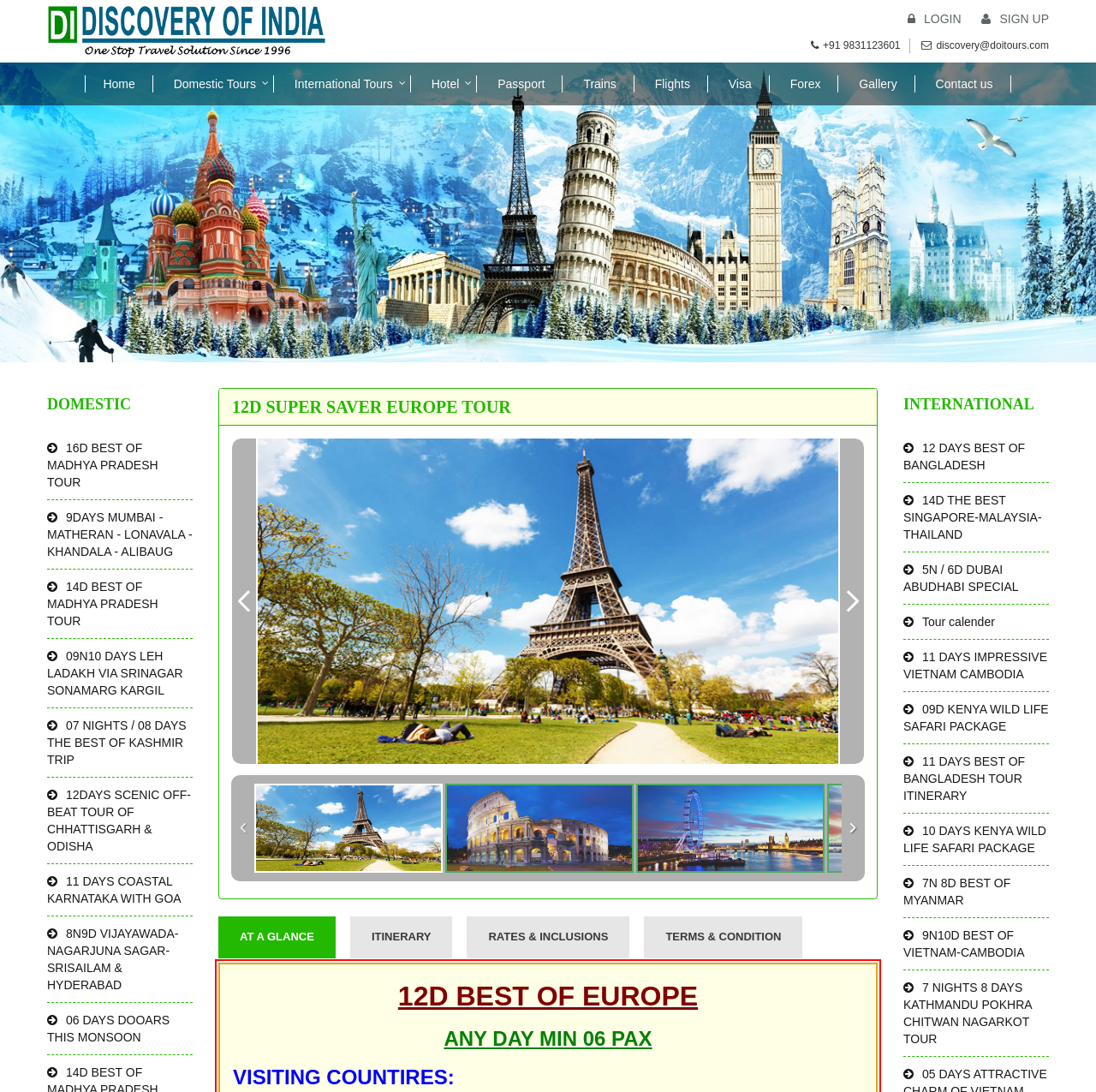Locate the bounding box coordinates of the element I should click to achieve the following instruction: "Click on the 'SIGN UP' button".

[0.896, 0.011, 0.957, 0.024]